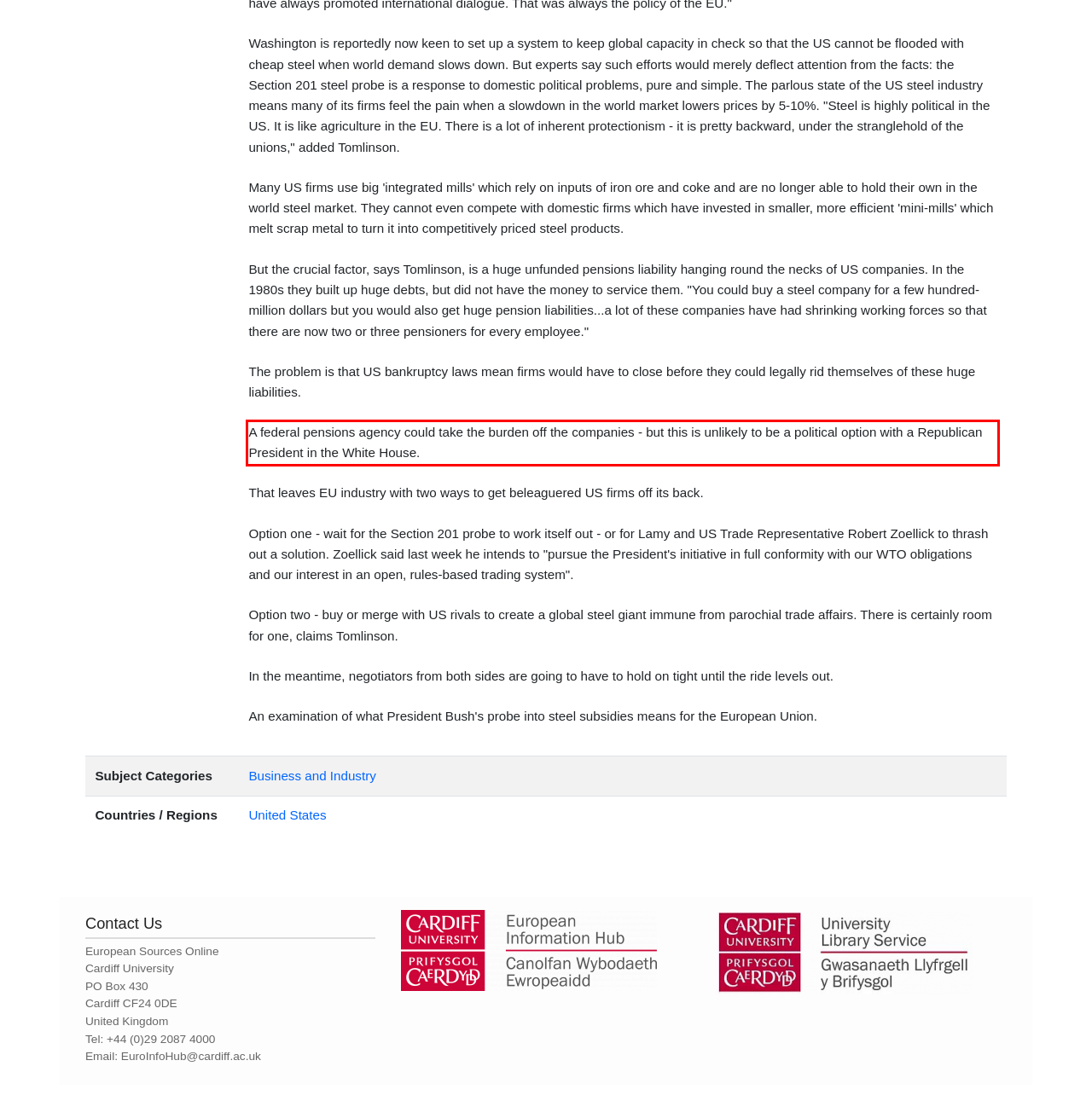Analyze the screenshot of the webpage and extract the text from the UI element that is inside the red bounding box.

A federal pensions agency could take the burden off the companies - but this is unlikely to be a political option with a Republican President in the White House.